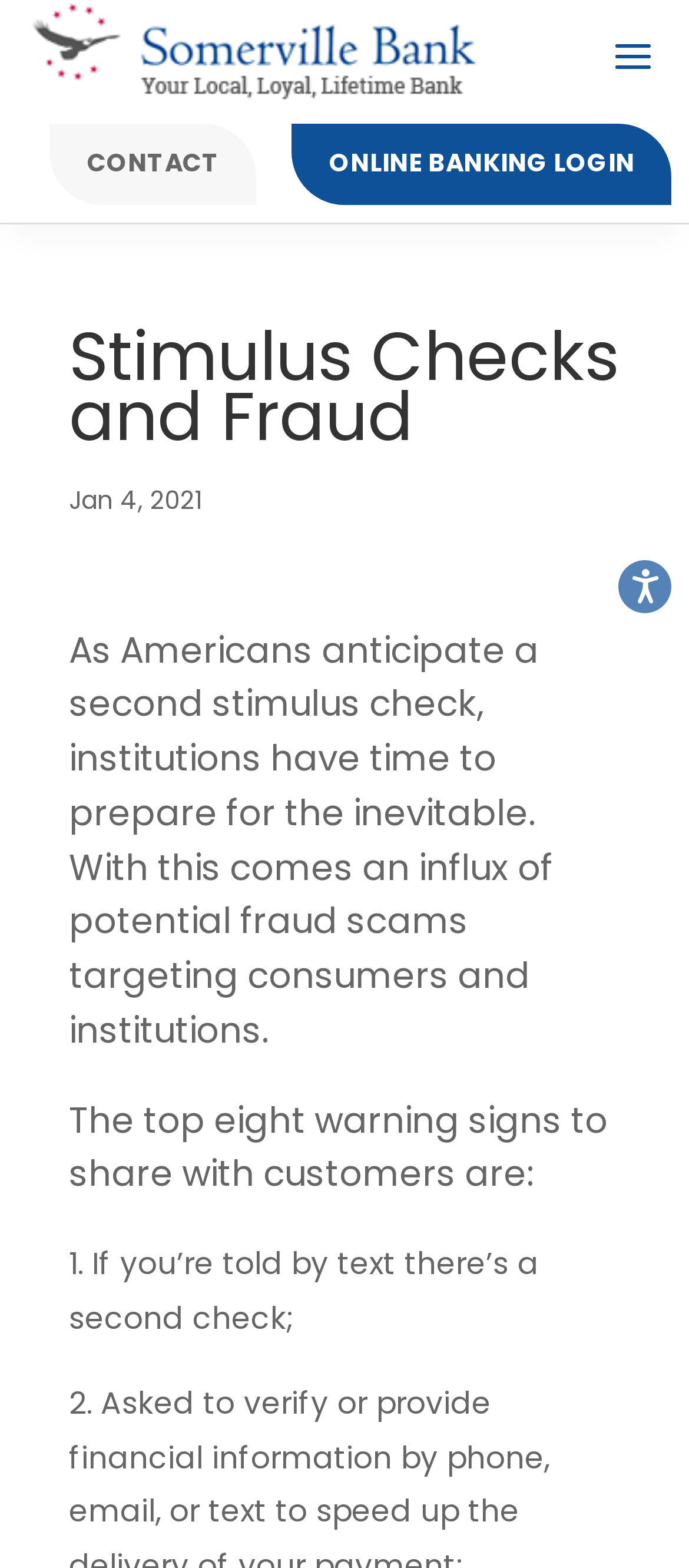What is the purpose of the 'Open accessiBe' button?
Provide a concise answer using a single word or phrase based on the image.

Accessibility options